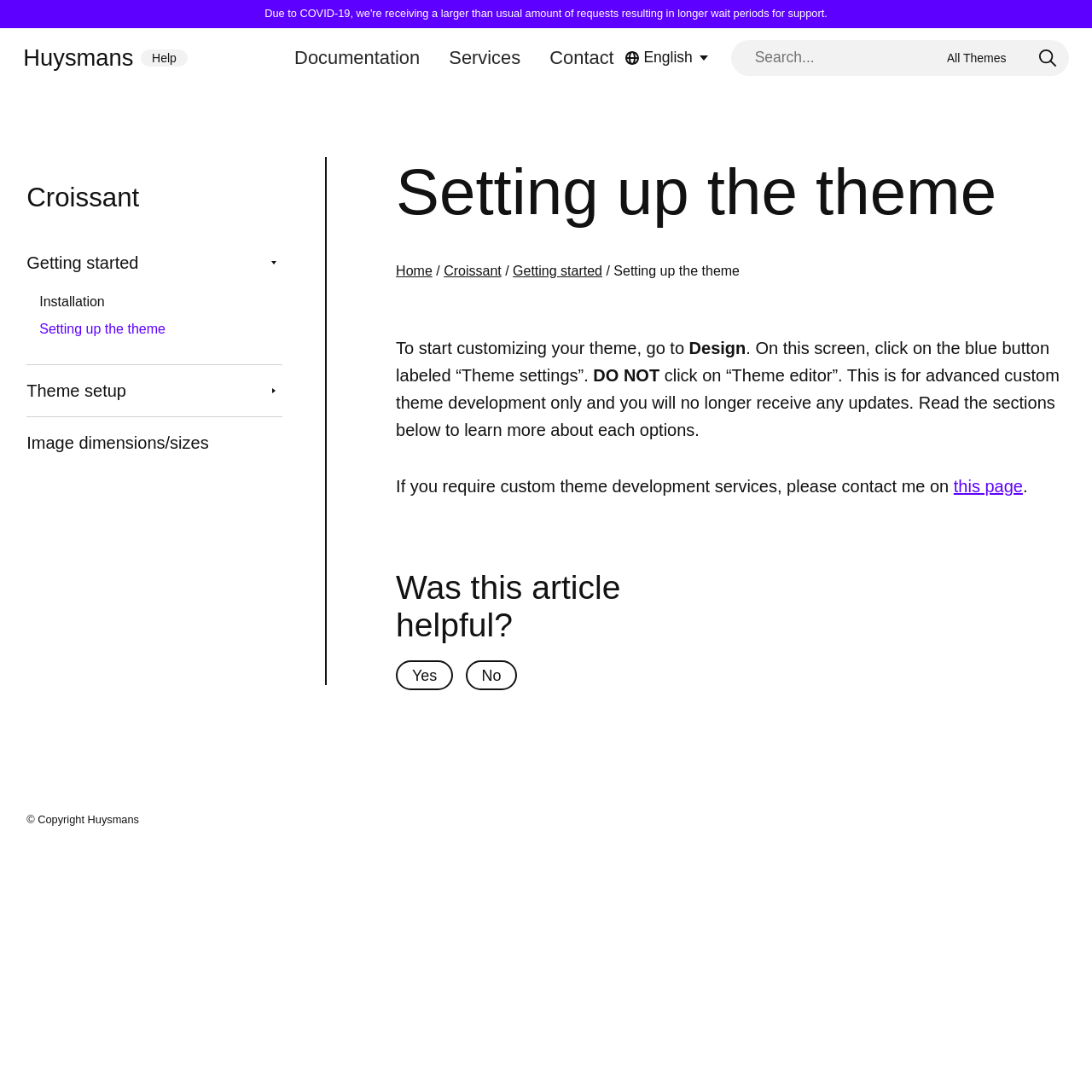Use one word or a short phrase to answer the question provided: 
How can I get custom theme development services?

Contact the author